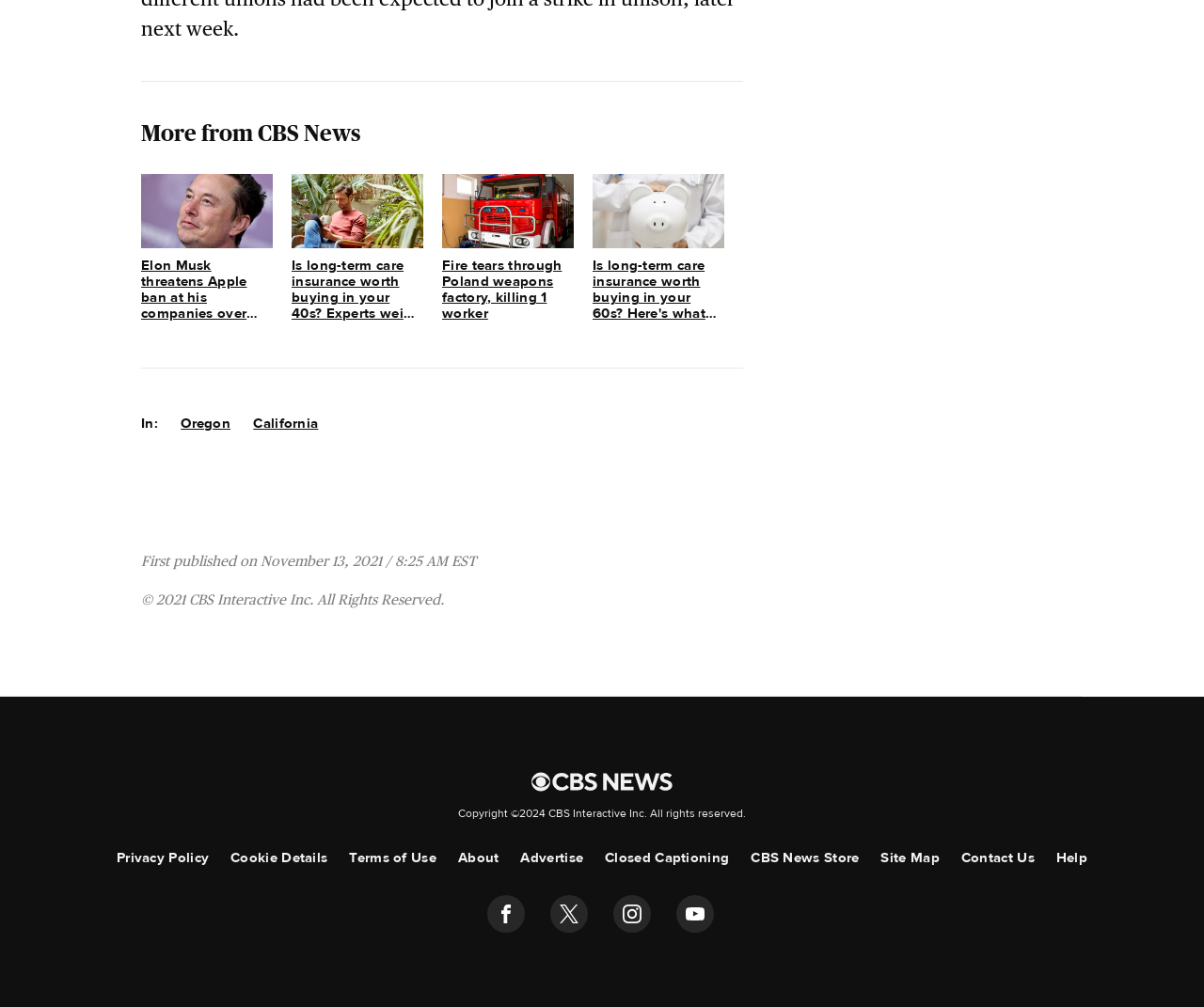Refer to the element description facebook and identify the corresponding bounding box in the screenshot. Format the coordinates as (top-left x, top-left y, bottom-right x, bottom-right y) with values in the range of 0 to 1.

[0.404, 0.889, 0.436, 0.926]